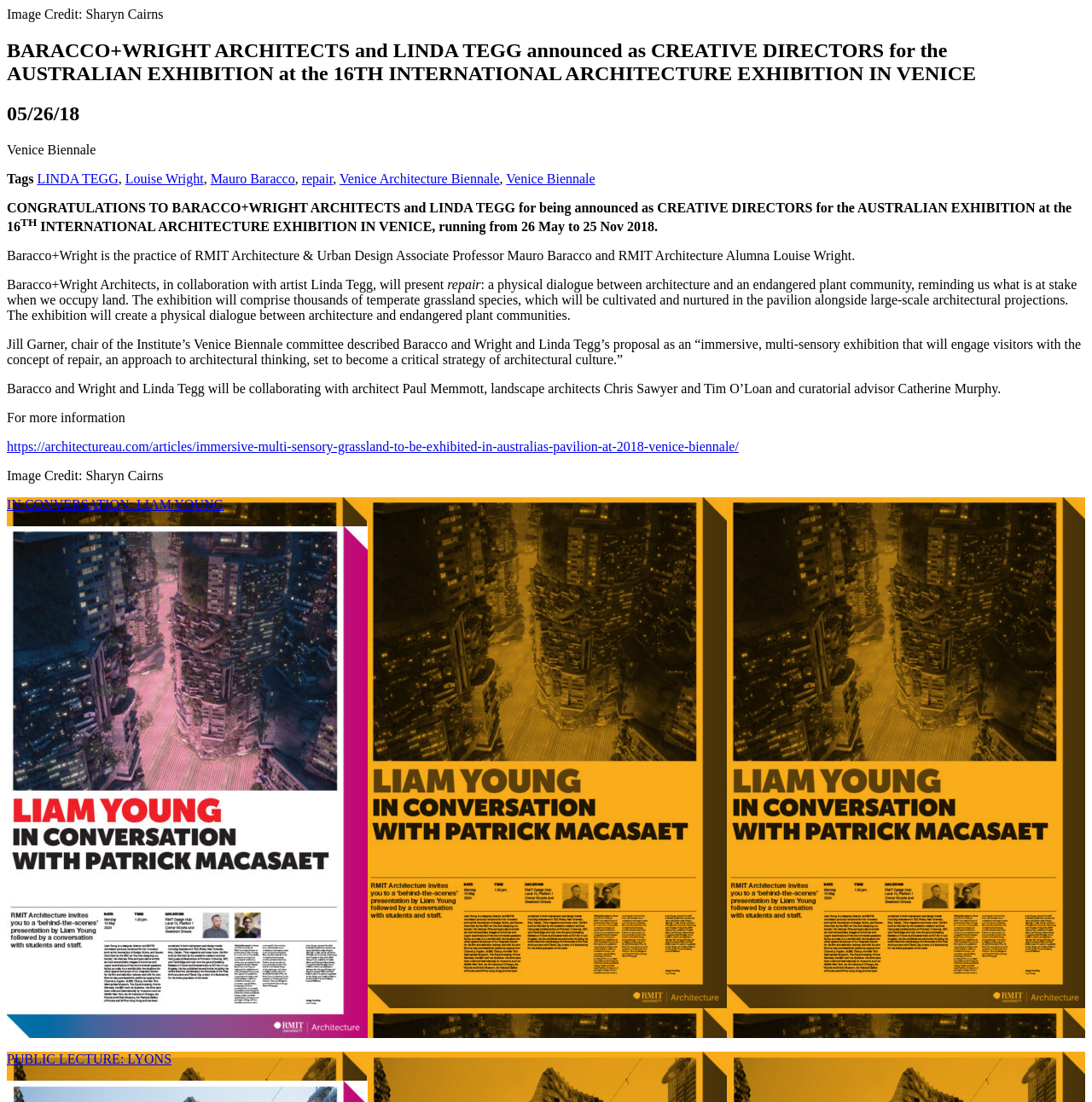What is the duration of the exhibition?
Please interpret the details in the image and answer the question thoroughly.

I found the answer by looking at the text 'running from 26 May to 25 Nov 2018.' which indicates that the duration of the exhibition is from 26 May to 25 Nov 2018.